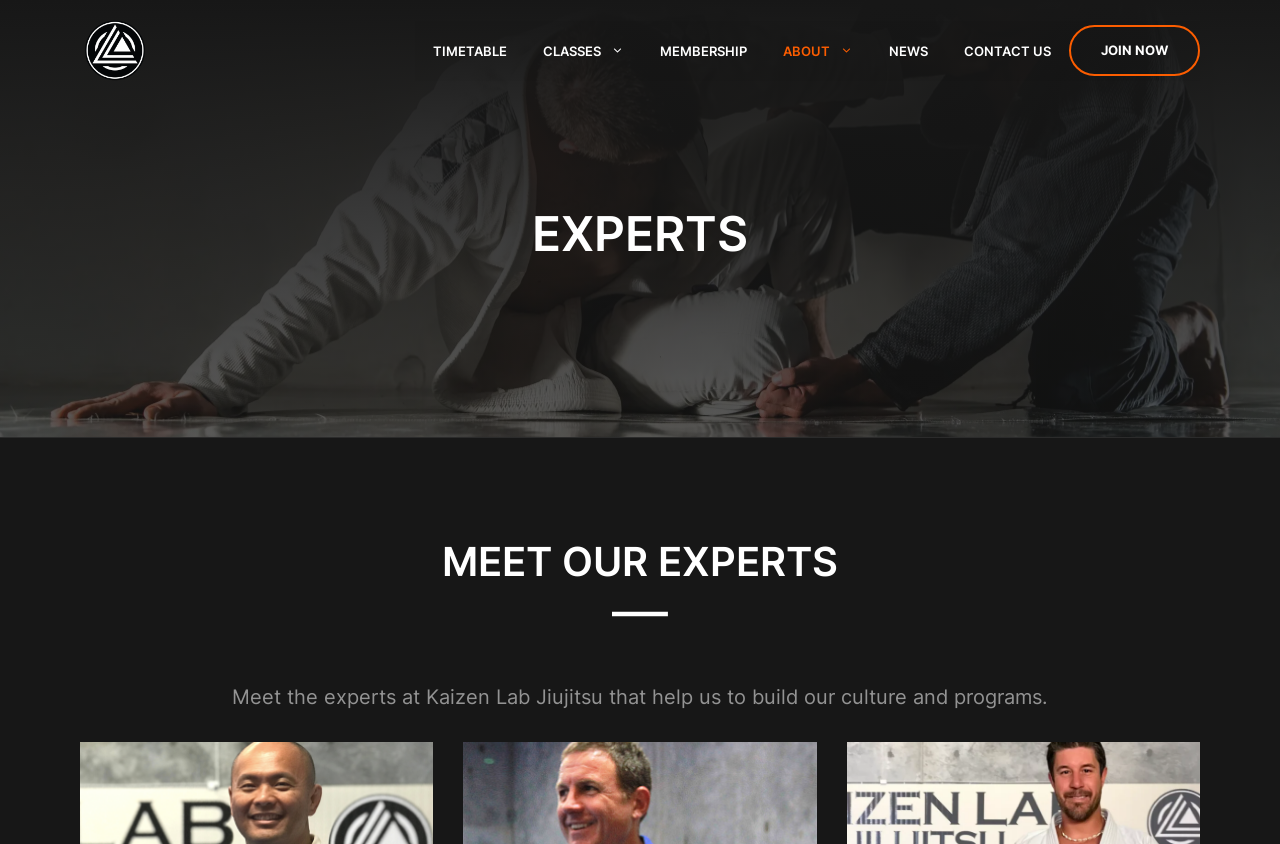What is the last link in the navigation section?
Answer briefly with a single word or phrase based on the image.

CONTACT US